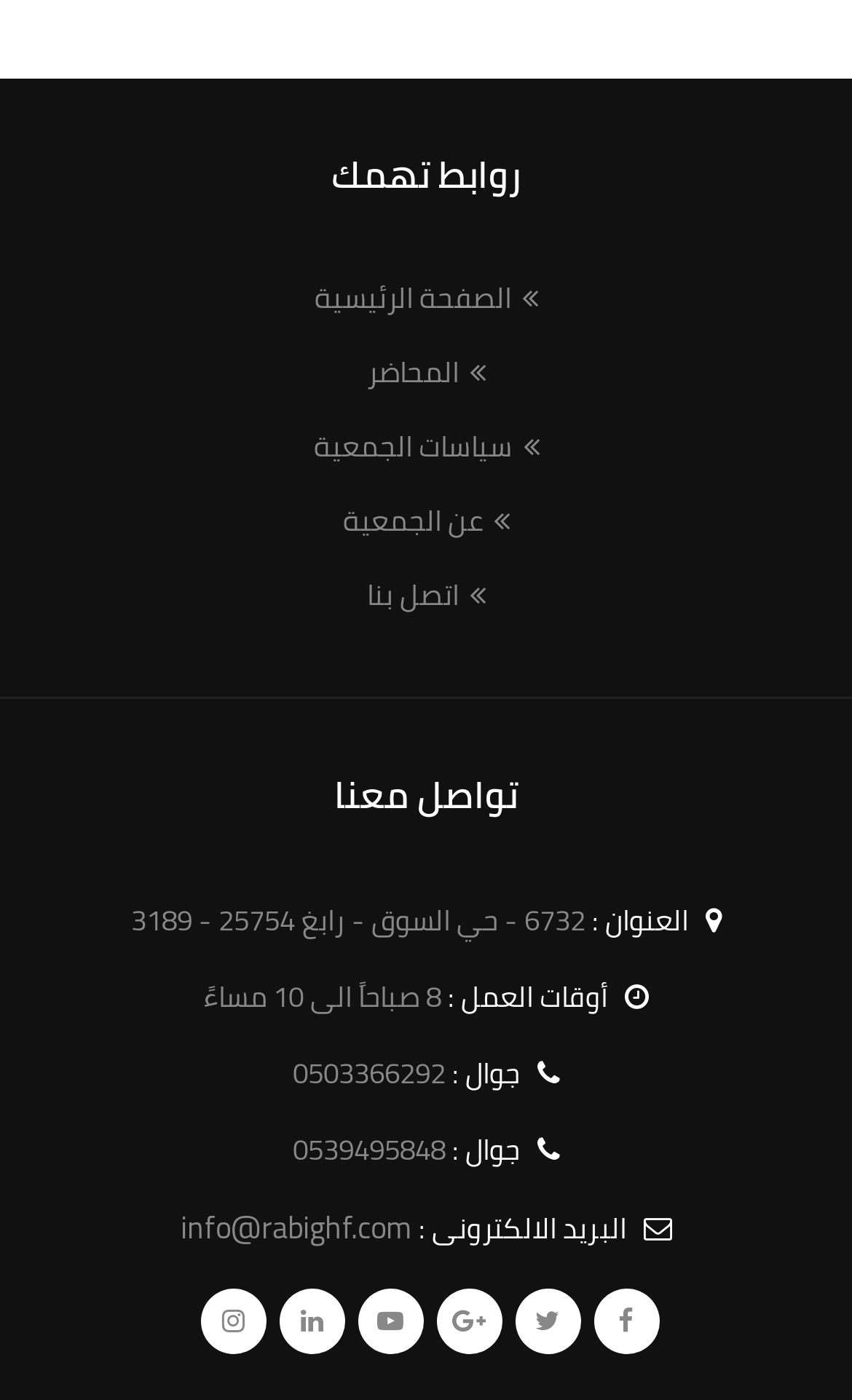Answer the following in one word or a short phrase: 
What is the email address of the organization?

info@rabighf.com